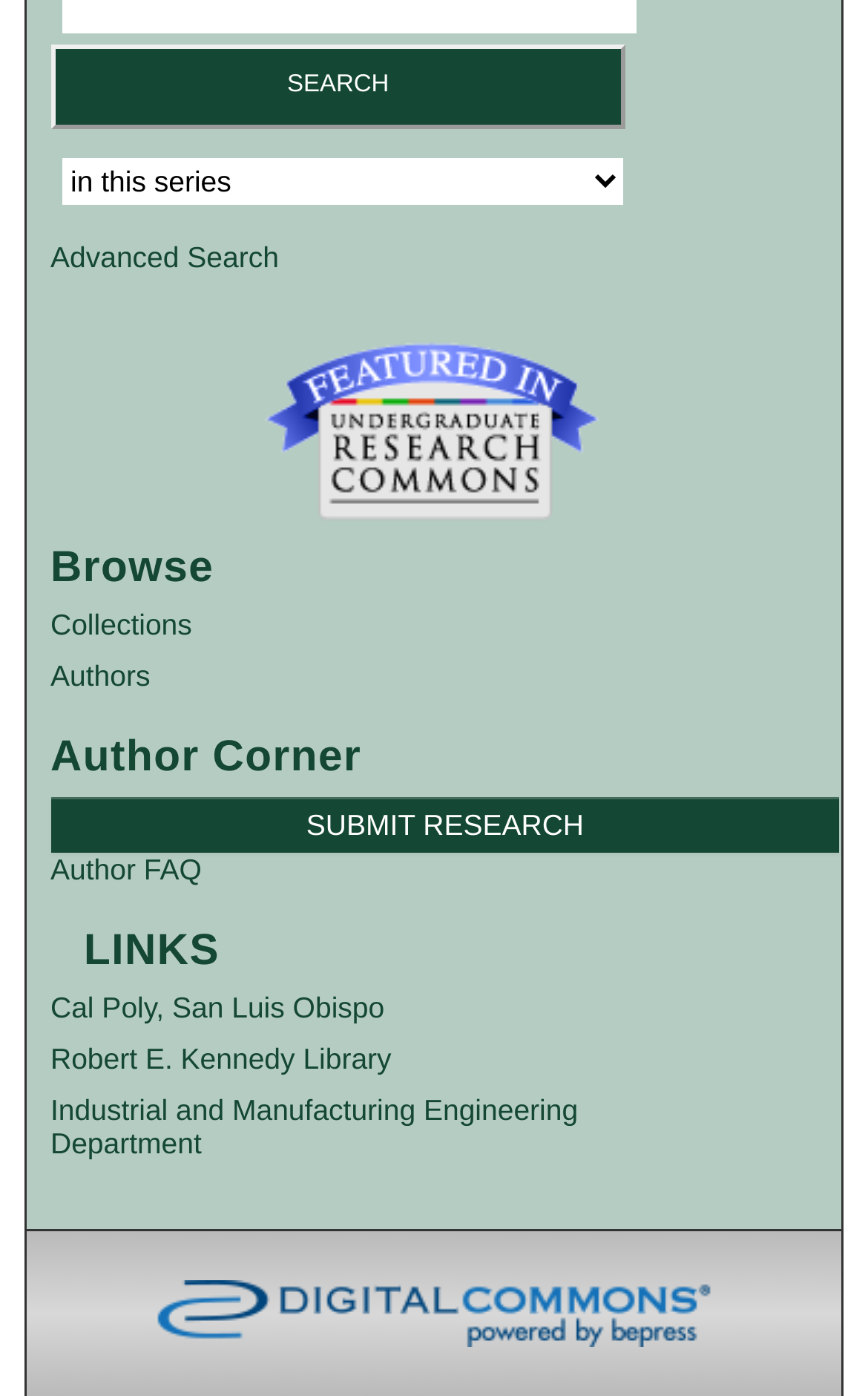Please mark the bounding box coordinates of the area that should be clicked to carry out the instruction: "submit research".

[0.058, 0.571, 0.967, 0.611]